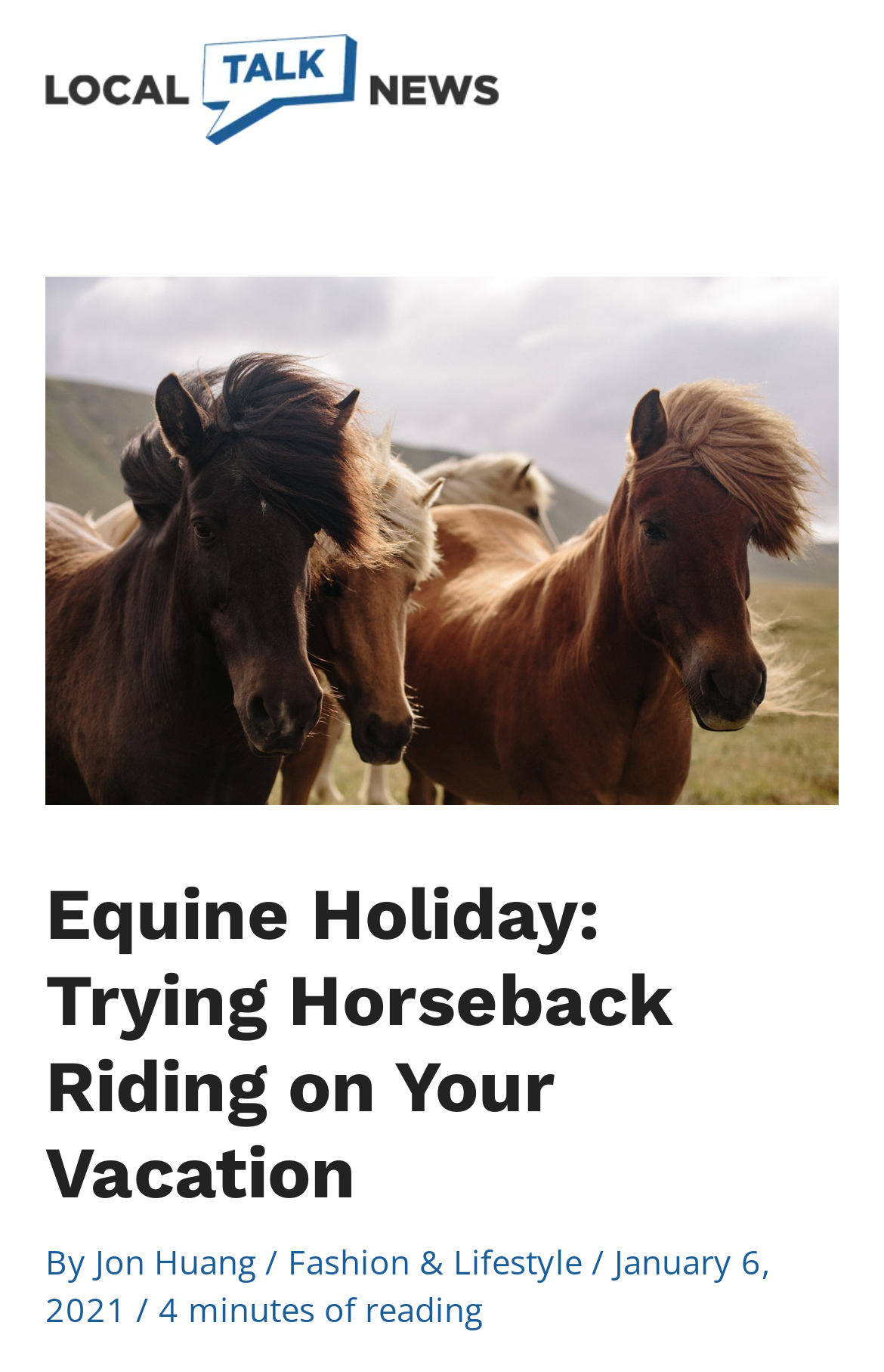How long does it take to read the article?
Identify the answer in the screenshot and reply with a single word or phrase.

4 minutes